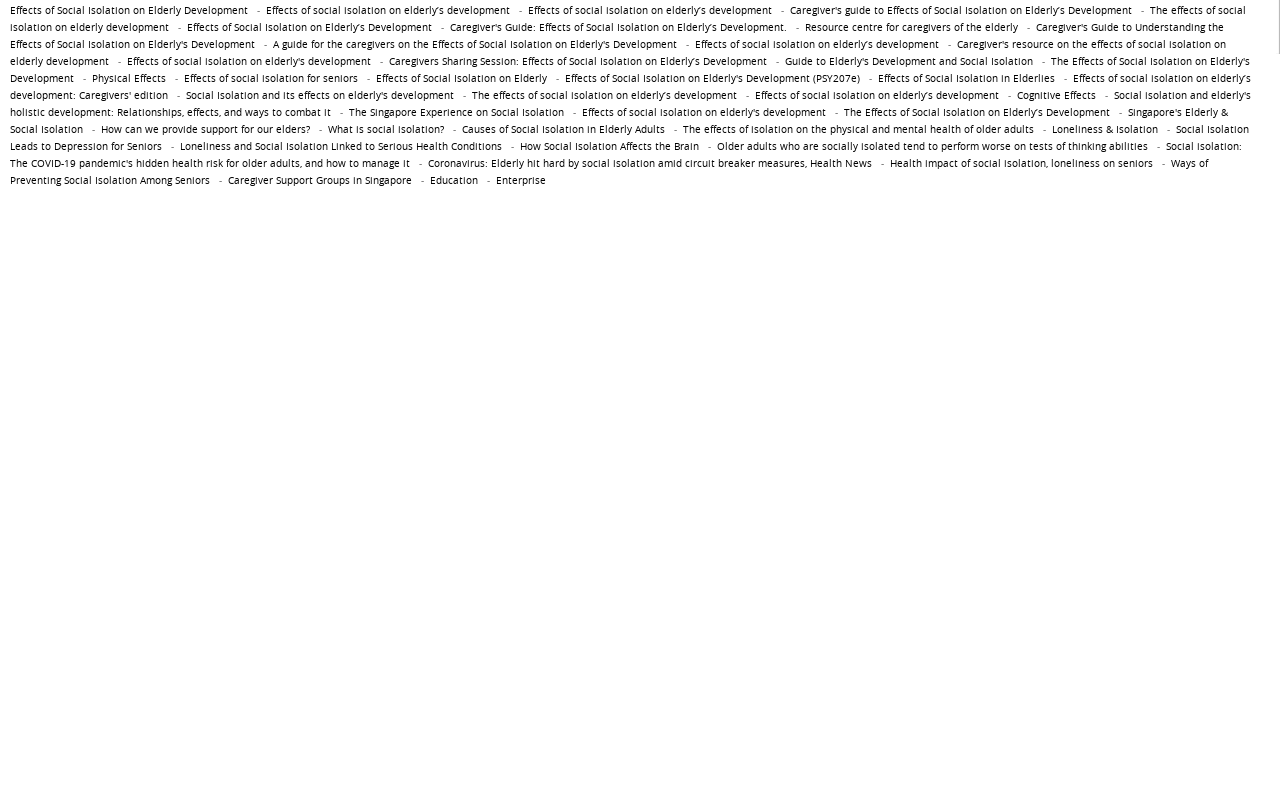Please identify the bounding box coordinates of the region to click in order to complete the given instruction: "Explore the resource centre for caregivers of the elderly". The coordinates should be four float numbers between 0 and 1, i.e., [left, top, right, bottom].

[0.629, 0.027, 0.795, 0.043]